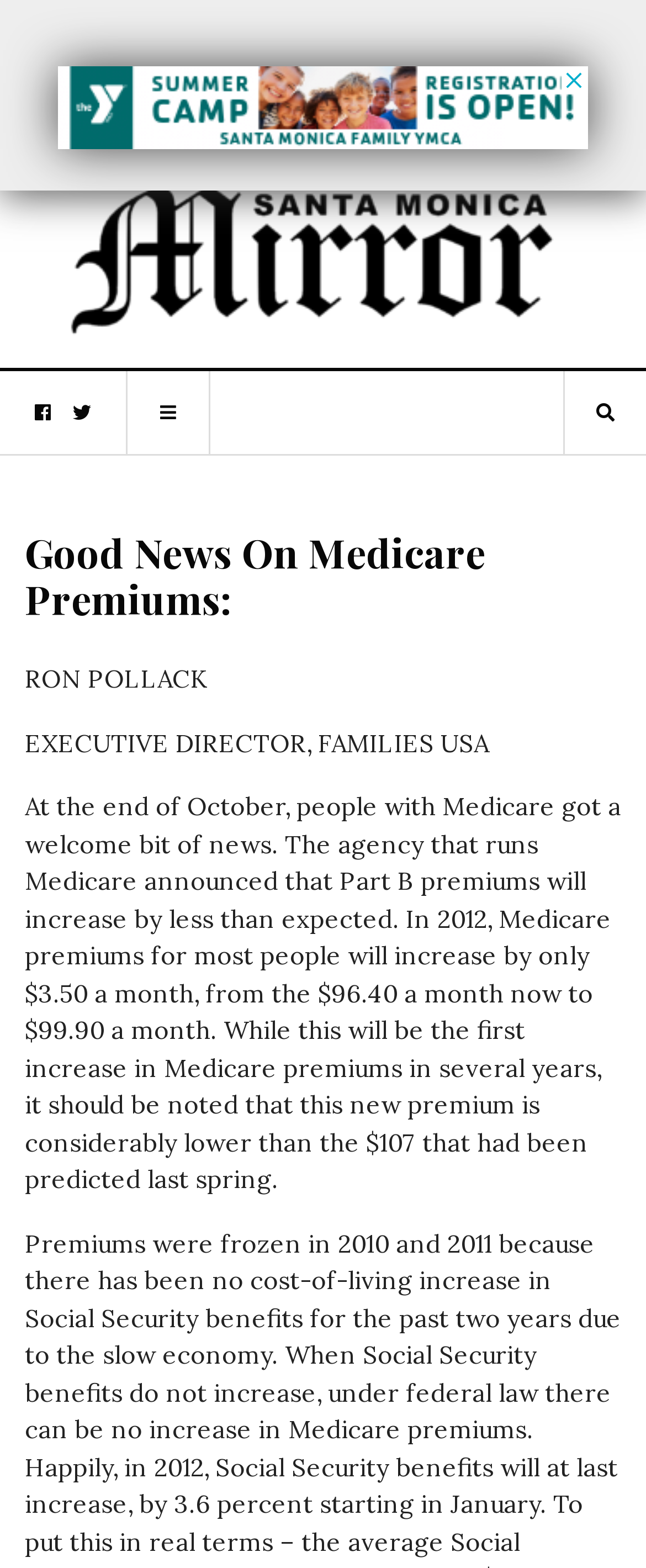Using the webpage screenshot and the element description alt="SM Mirror", determine the bounding box coordinates. Specify the coordinates in the format (top-left x, top-left y, bottom-right x, bottom-right y) with values ranging from 0 to 1.

[0.096, 0.135, 0.865, 0.187]